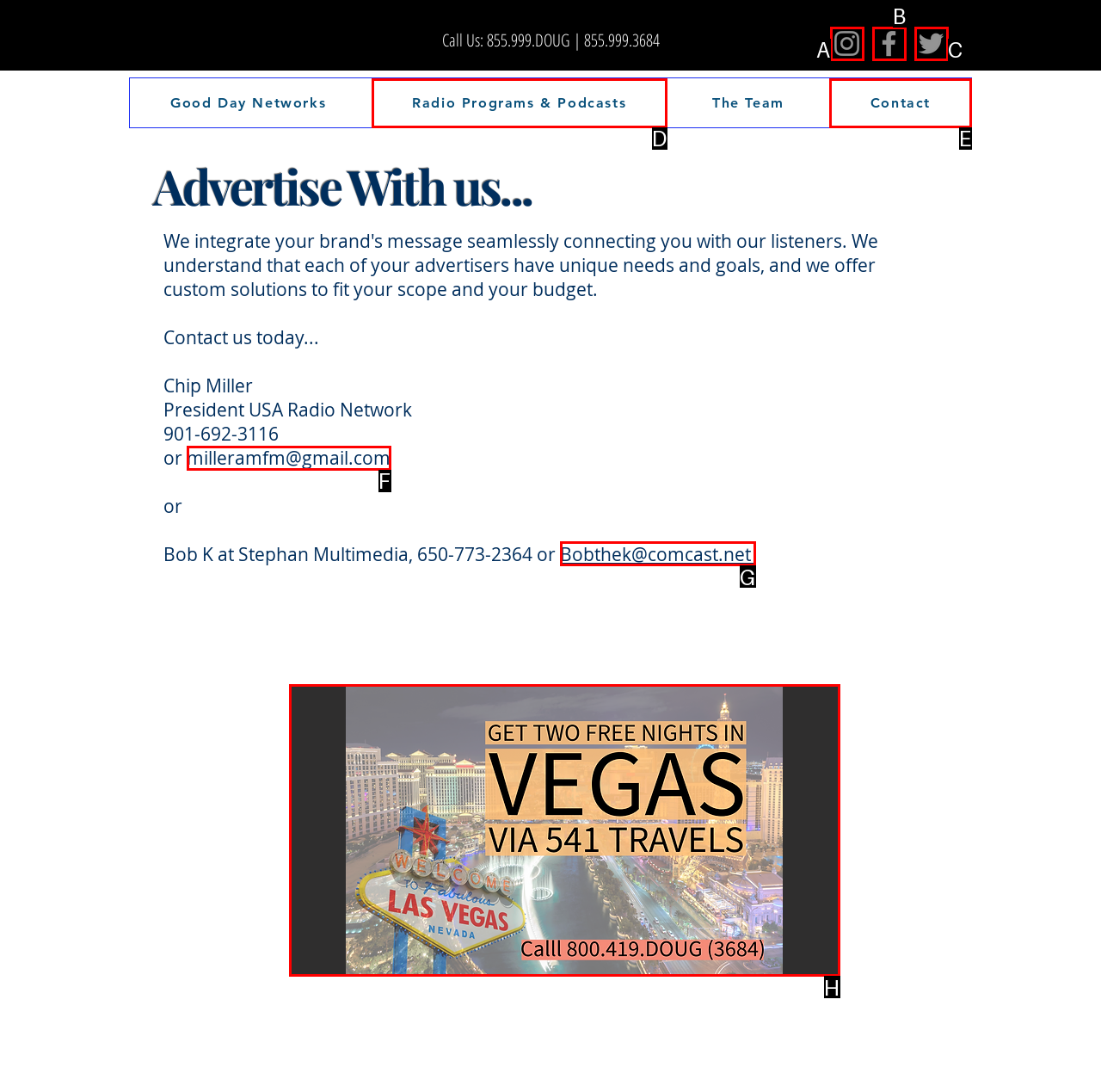Which HTML element matches the description: Untitled?
Reply with the letter of the correct choice.

H